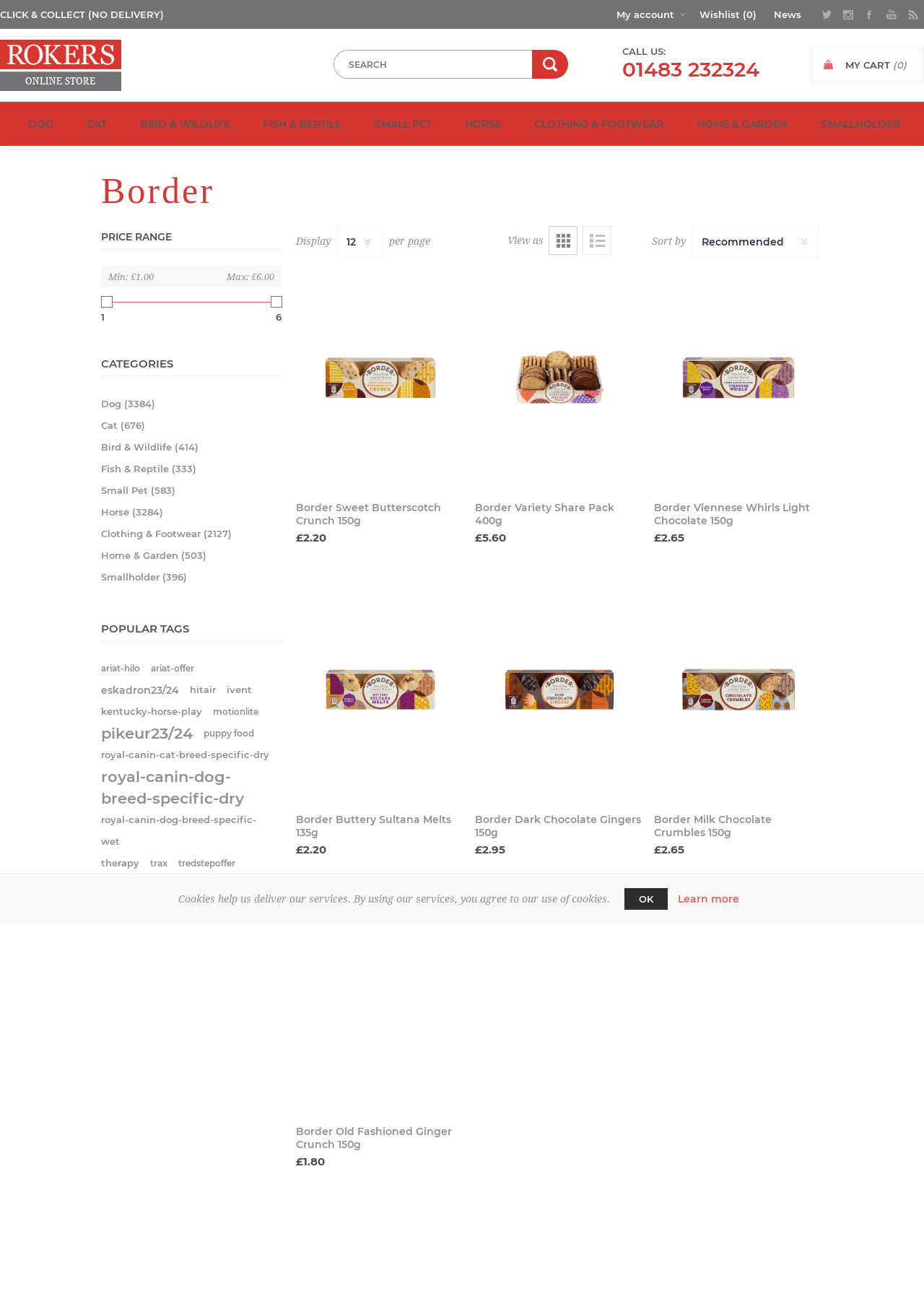Kindly respond to the following question with a single word or a brief phrase: 
What is the phone number to call?

01483 232324